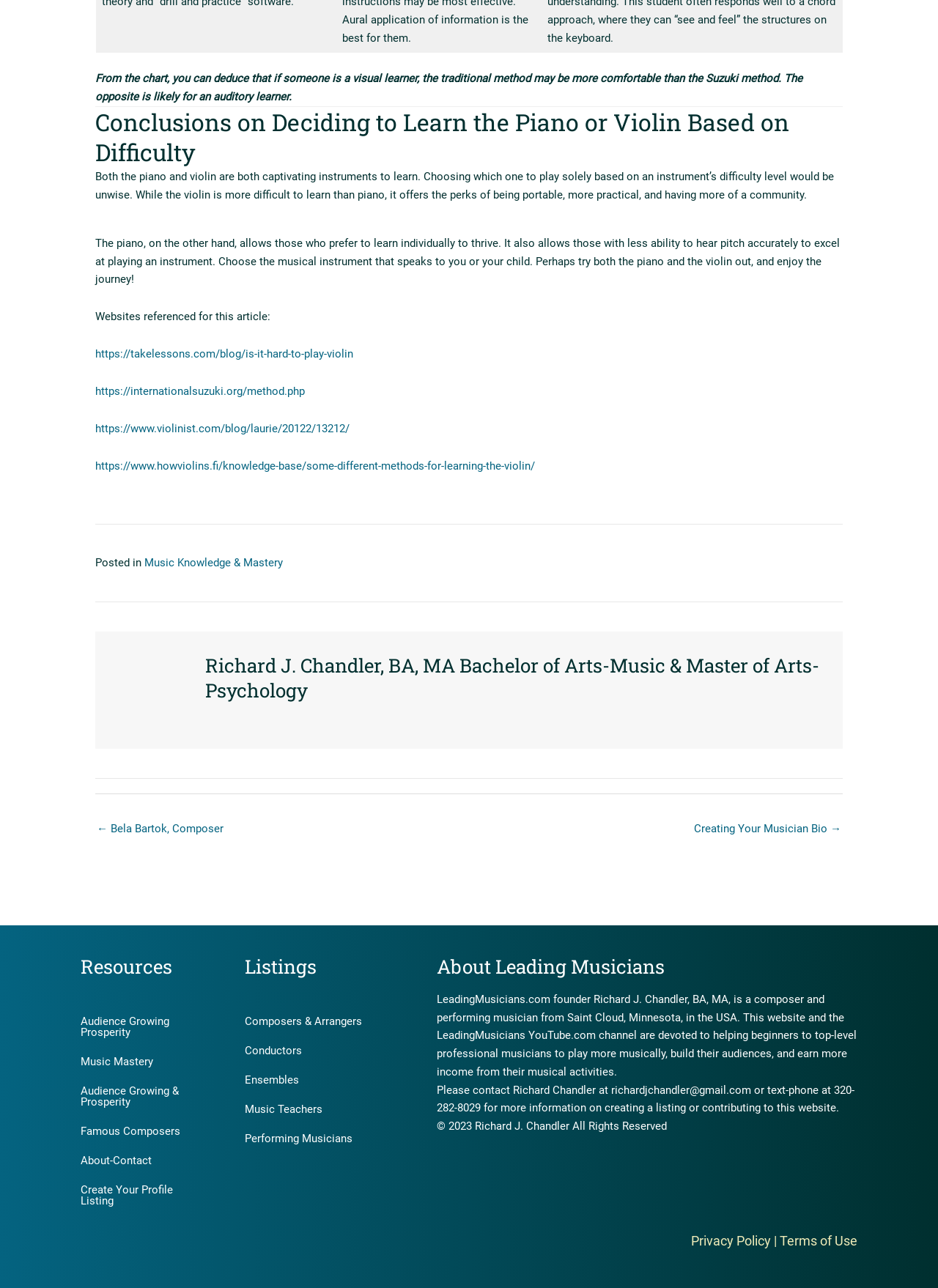What is the purpose of the website?
Using the visual information, answer the question in a single word or phrase.

To help musicians